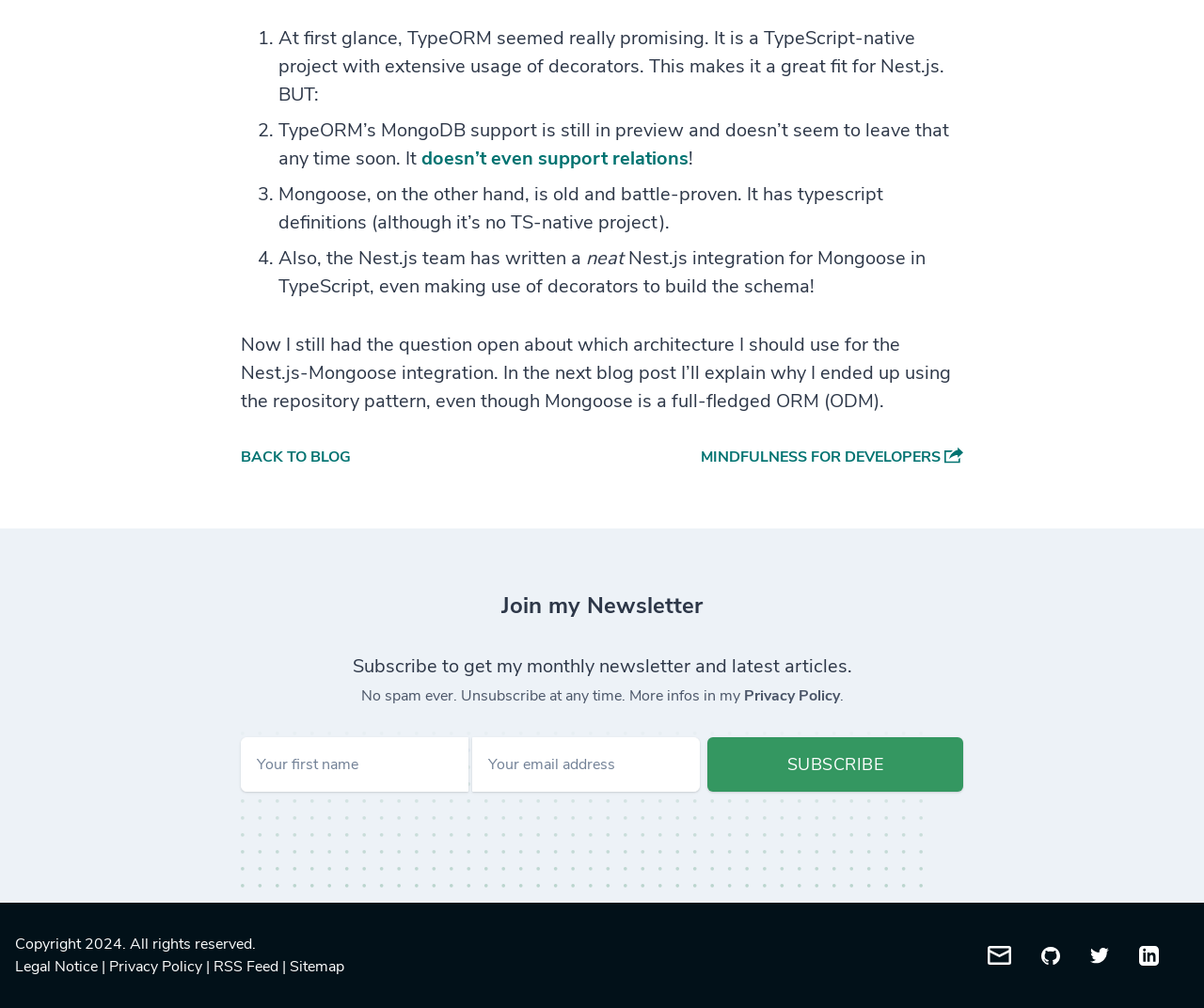Identify the coordinates of the bounding box for the element described below: "Back to Blog". Return the coordinates as four float numbers between 0 and 1: [left, top, right, bottom].

[0.2, 0.442, 0.291, 0.465]